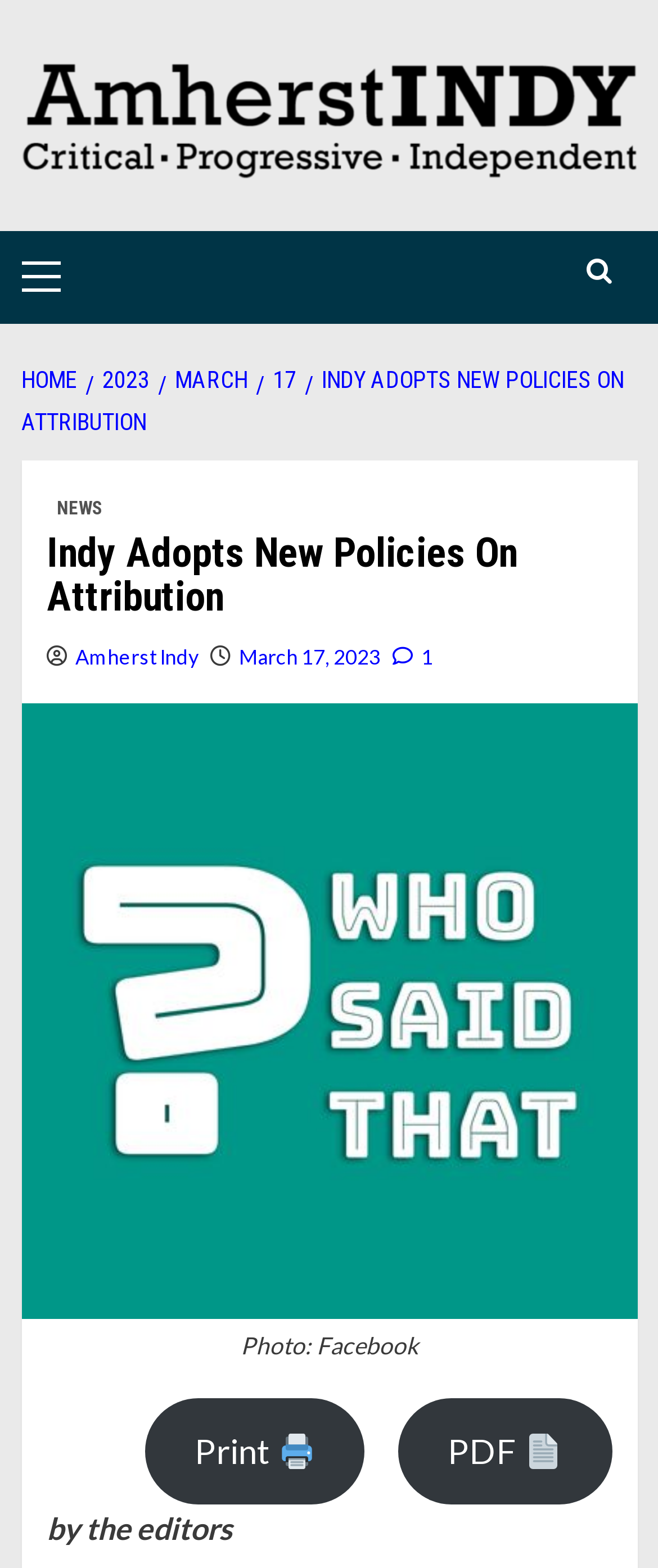Please locate the bounding box coordinates of the element that should be clicked to complete the given instruction: "open primary menu".

[0.032, 0.147, 0.25, 0.206]